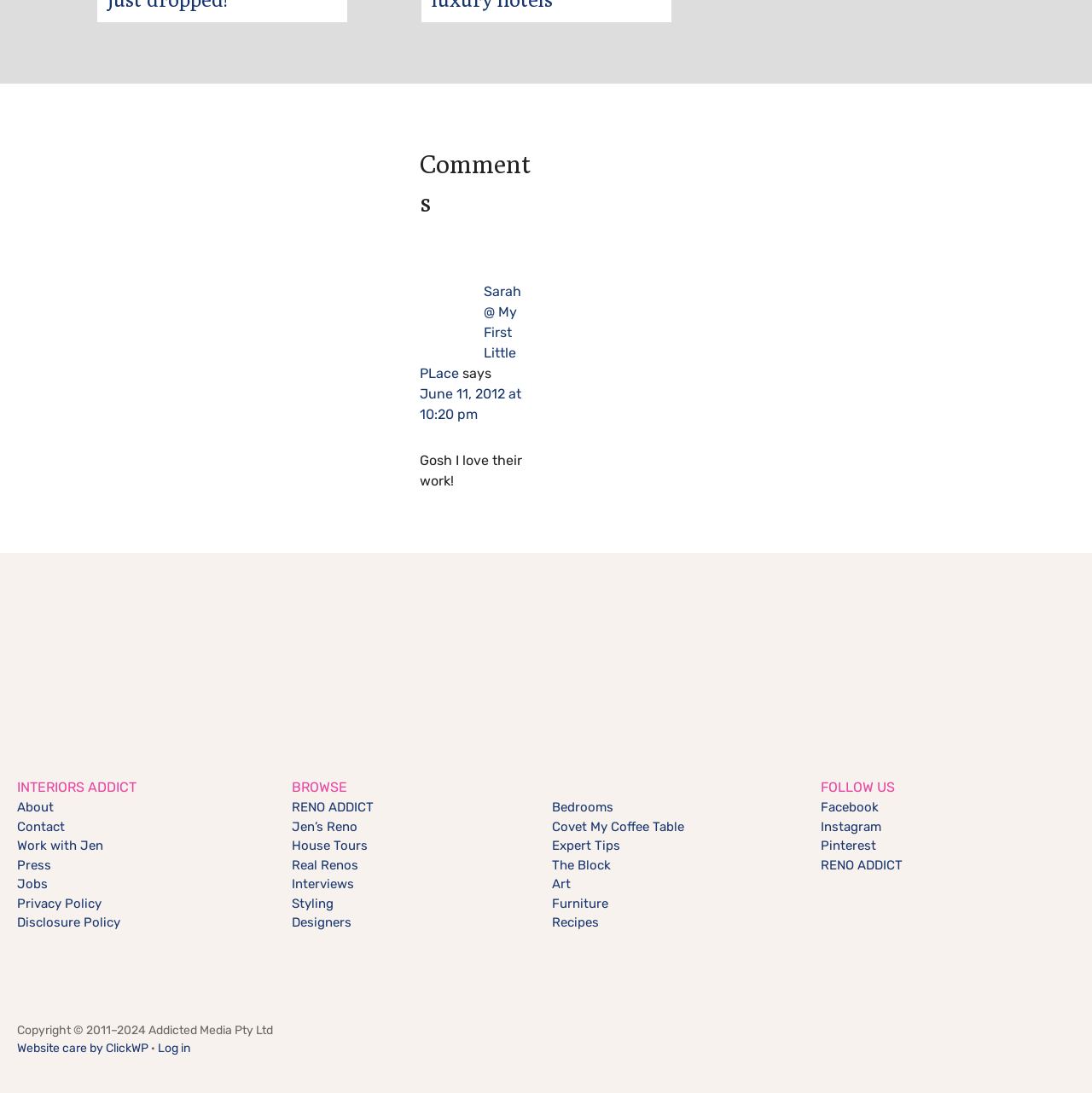Please reply to the following question using a single word or phrase: 
What is the date of the comment?

June 11, 2012